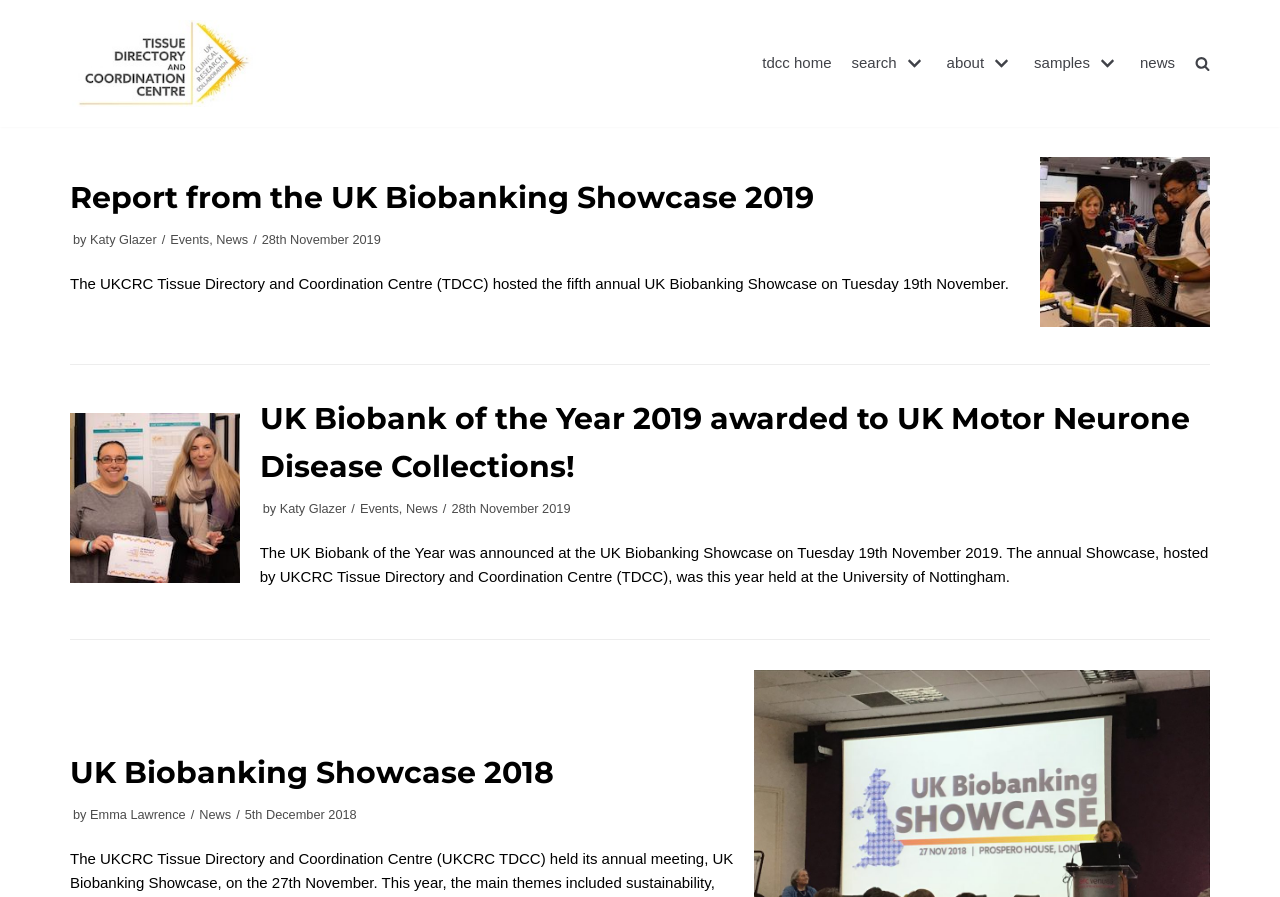Determine the bounding box coordinates for the area that should be clicked to carry out the following instruction: "View news about PM's departure to India".

None